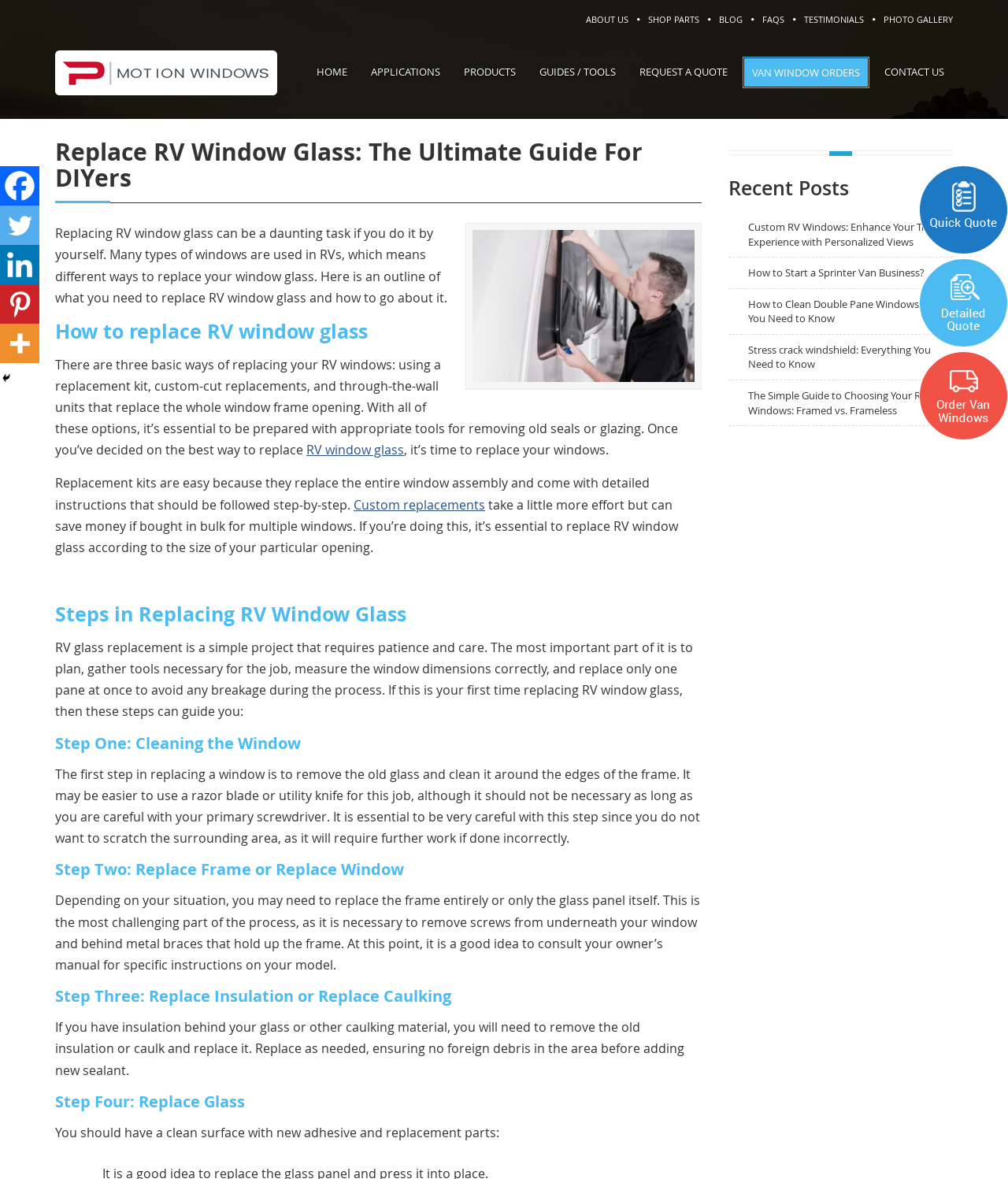Give a concise answer of one word or phrase to the question: 
What is the first step in replacing RV window glass?

Cleaning the window